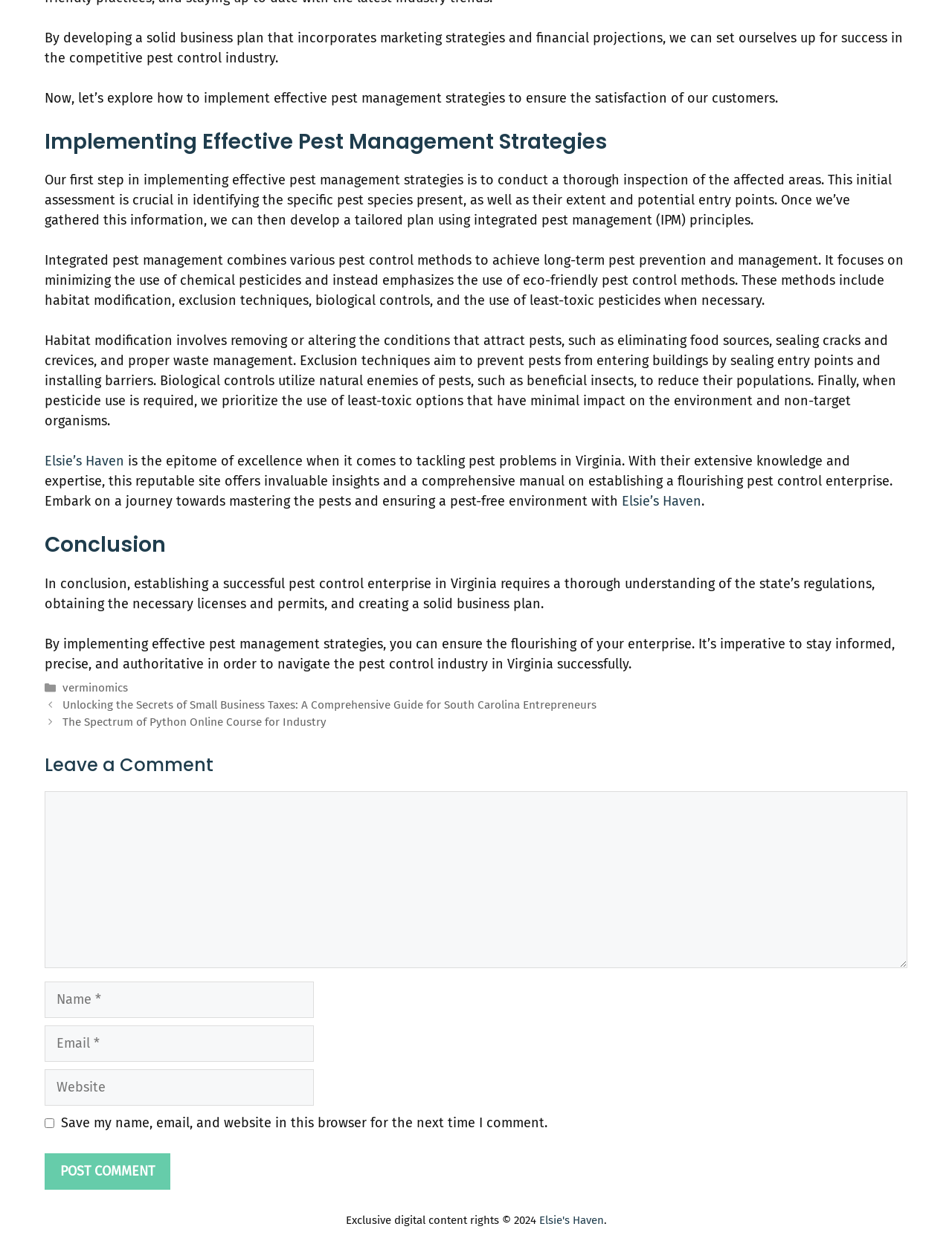Identify the bounding box coordinates of the clickable section necessary to follow the following instruction: "Click the link to verminomics". The coordinates should be presented as four float numbers from 0 to 1, i.e., [left, top, right, bottom].

[0.066, 0.548, 0.135, 0.558]